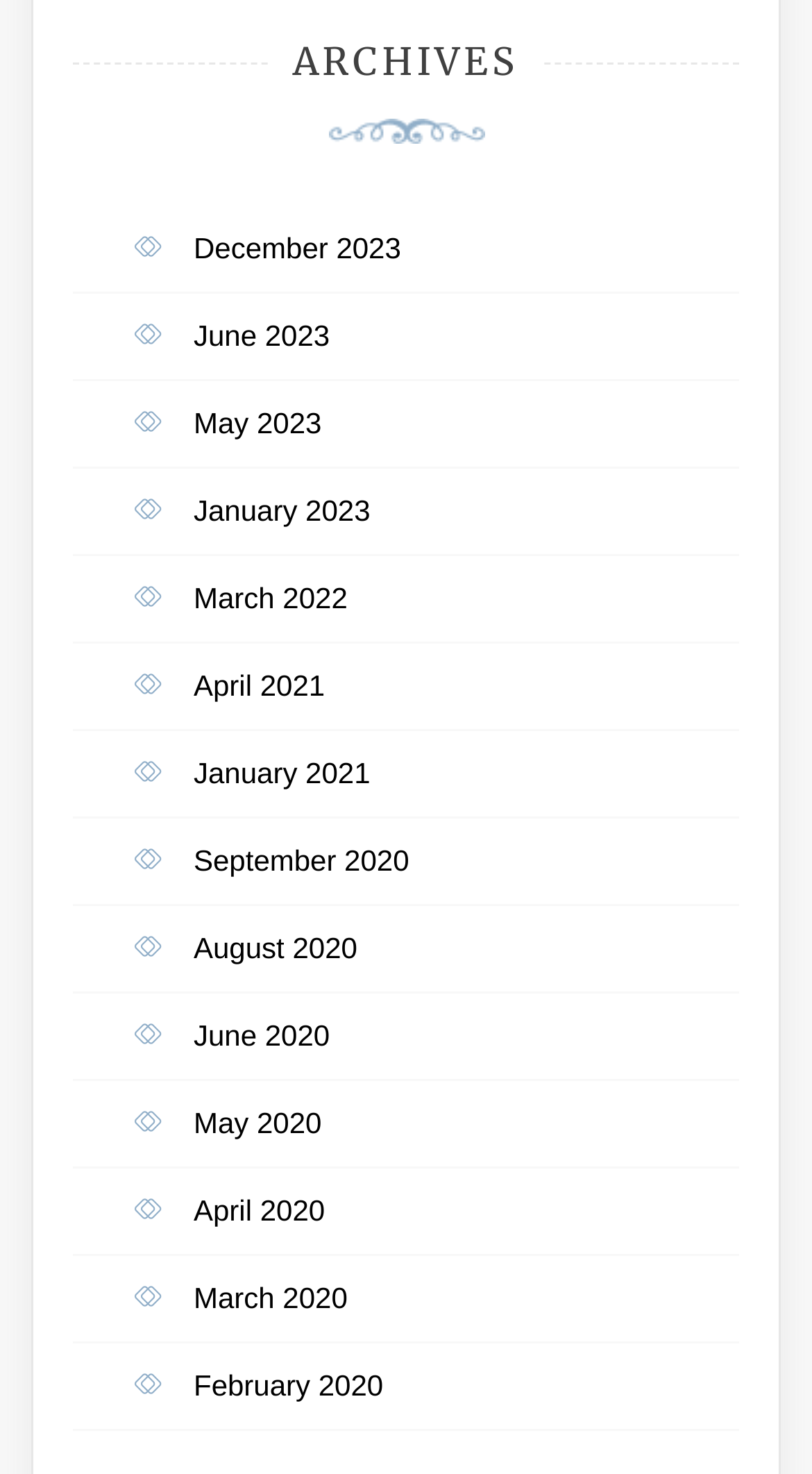Calculate the bounding box coordinates of the UI element given the description: "April 2020".

[0.238, 0.809, 0.4, 0.832]